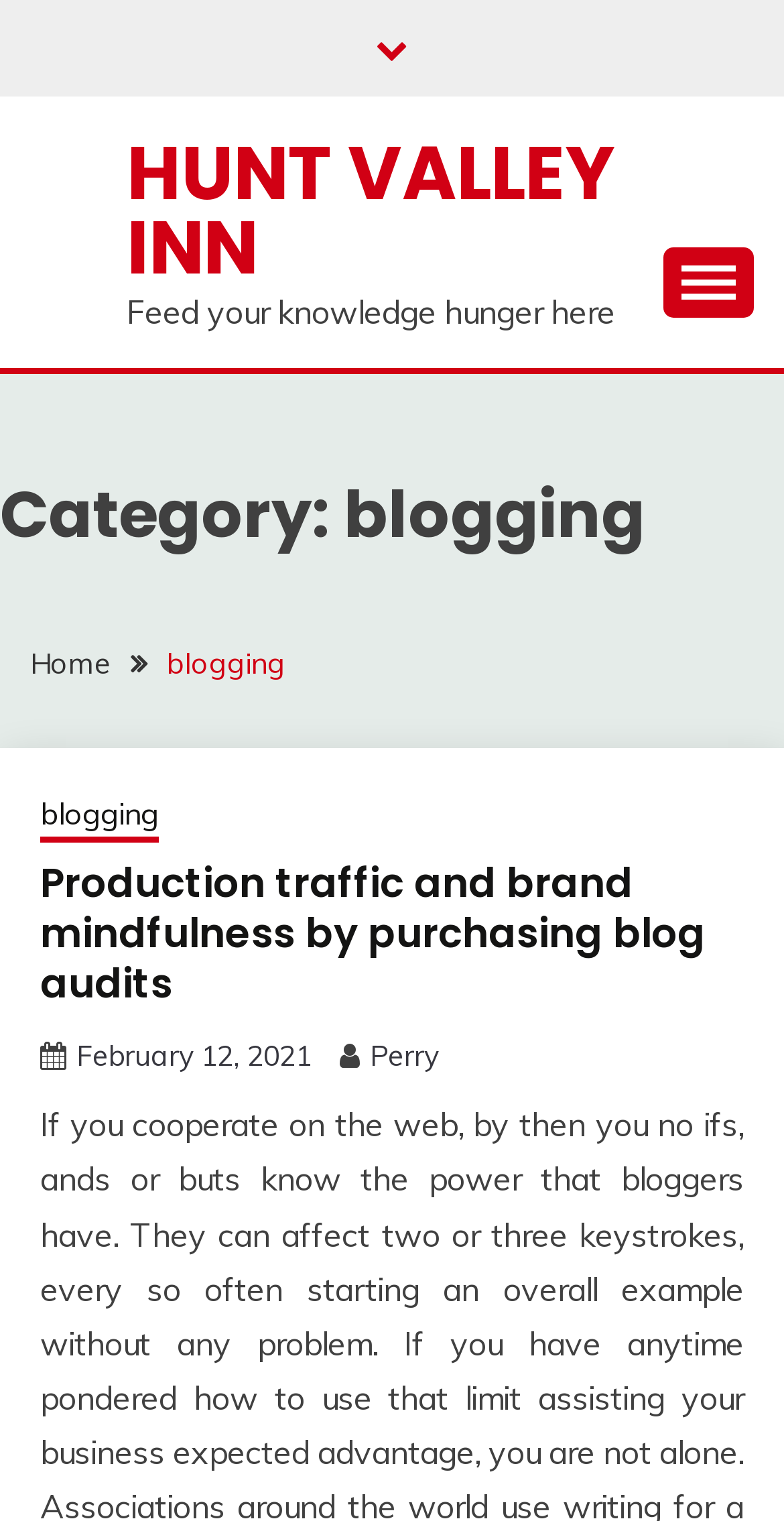Provide the bounding box coordinates for the UI element that is described as: "February 12, 2021February 5, 2021".

[0.097, 0.682, 0.397, 0.706]